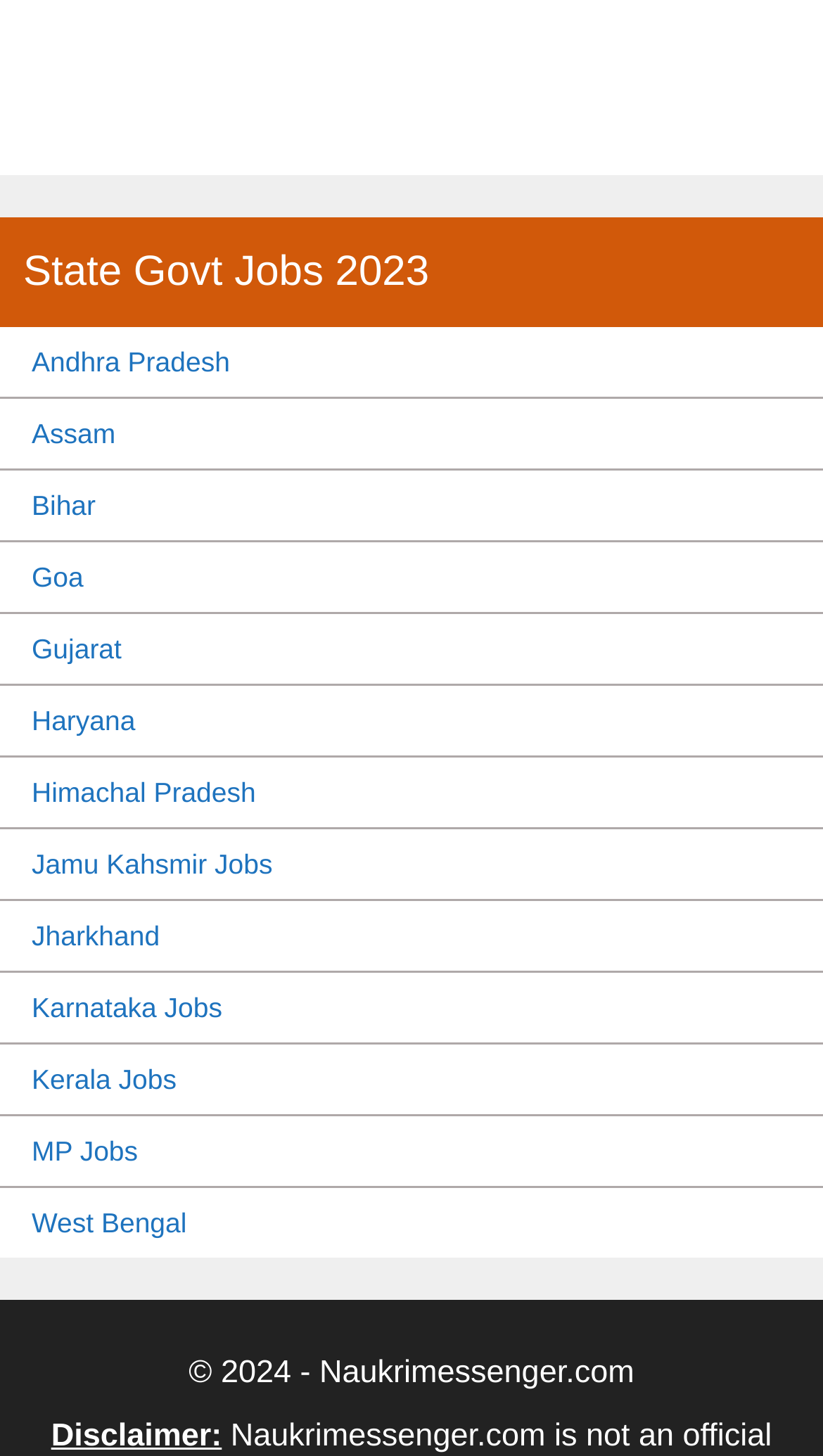What is the last state listed?
Look at the image and answer the question with a single word or phrase.

West Bengal